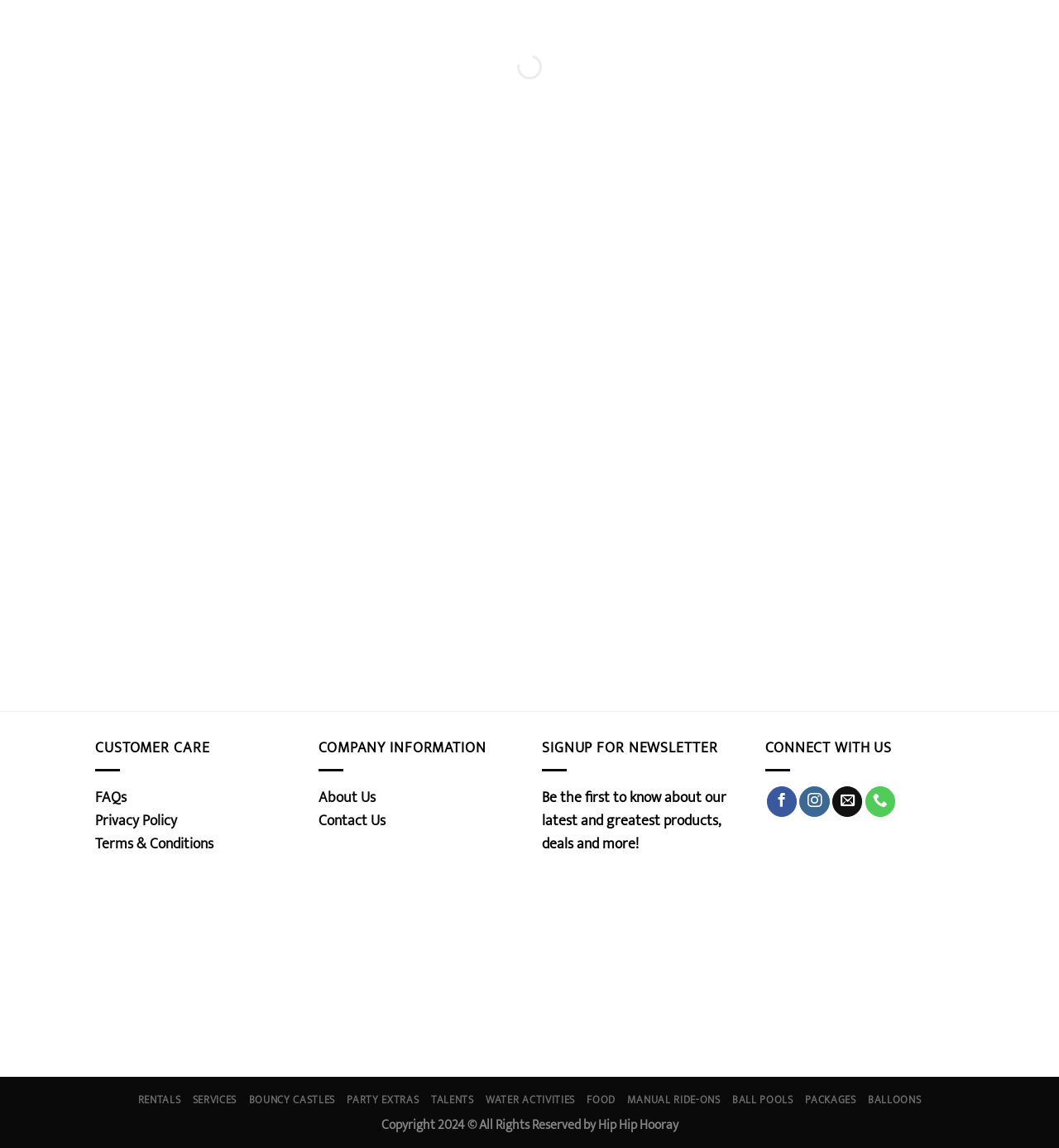Locate the UI element described as follows: "Join". Return the bounding box coordinates as four float numbers between 0 and 1 in the order [left, top, right, bottom].

None